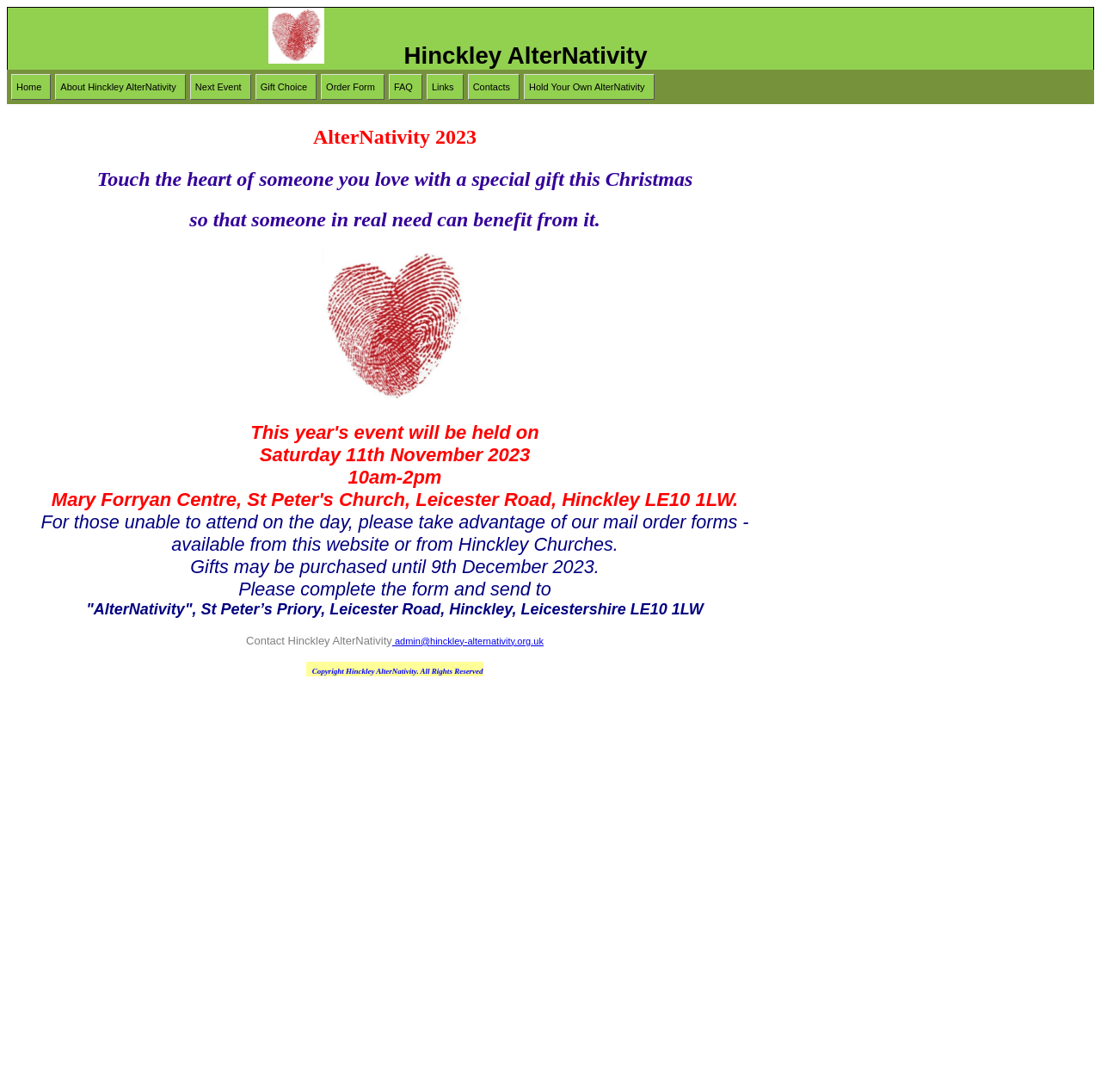Identify the bounding box coordinates for the region to click in order to carry out this instruction: "Contact Hinckley AlterNativity". Provide the coordinates using four float numbers between 0 and 1, formatted as [left, top, right, bottom].

[0.356, 0.582, 0.494, 0.592]